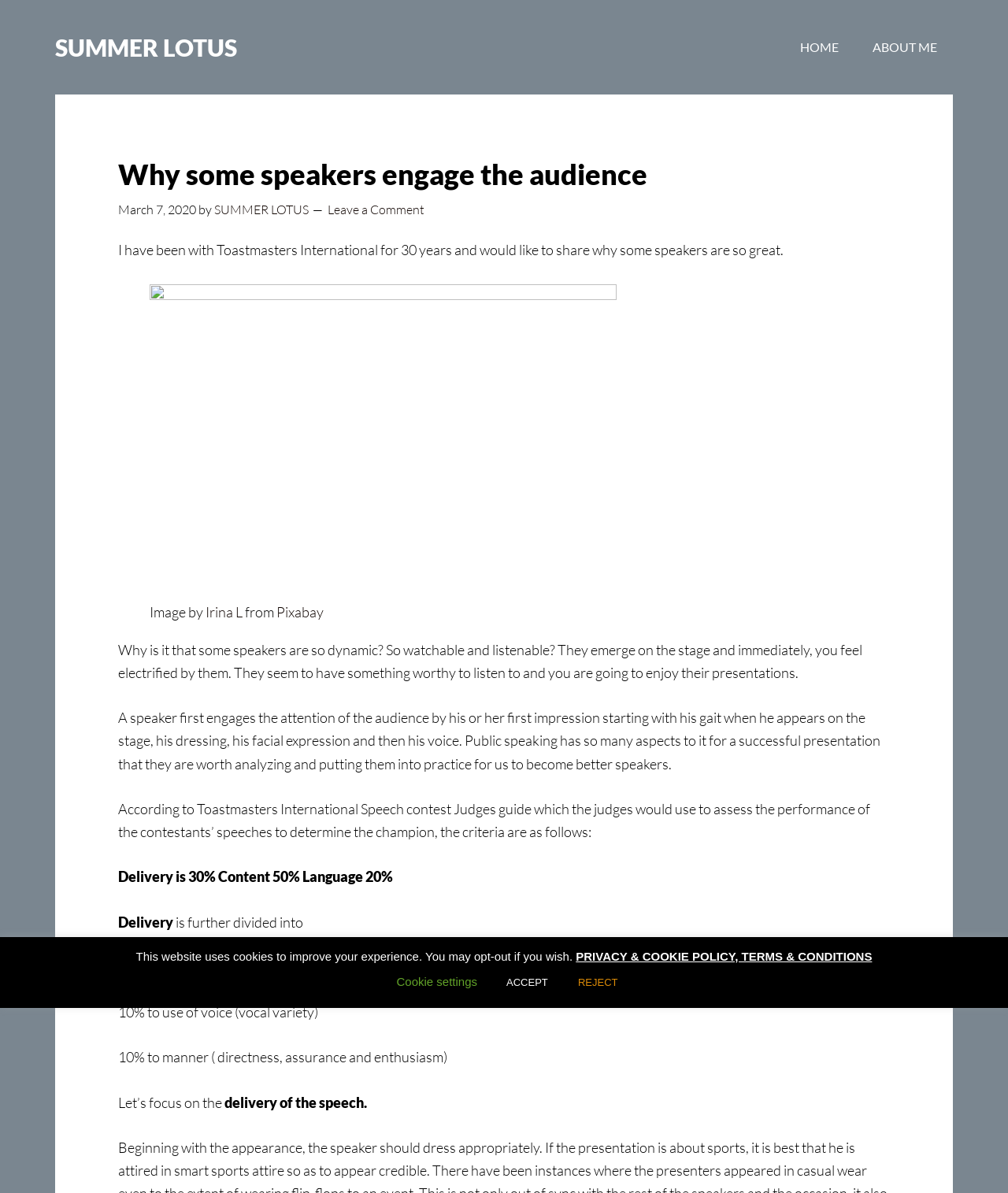Specify the bounding box coordinates of the element's region that should be clicked to achieve the following instruction: "Click the 'HOME' link". The bounding box coordinates consist of four float numbers between 0 and 1, in the format [left, top, right, bottom].

[0.778, 0.0, 0.848, 0.079]